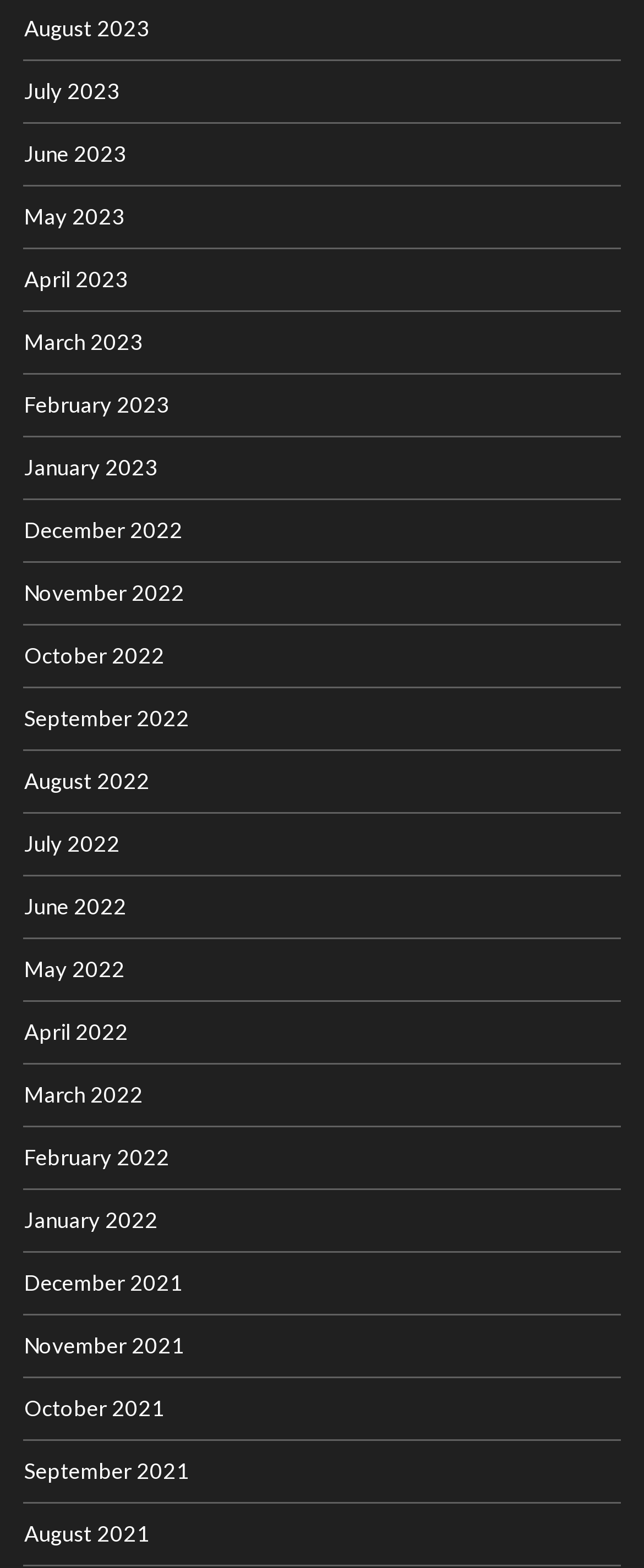Find the bounding box coordinates of the element to click in order to complete the given instruction: "go to July 2022."

[0.038, 0.529, 0.186, 0.546]